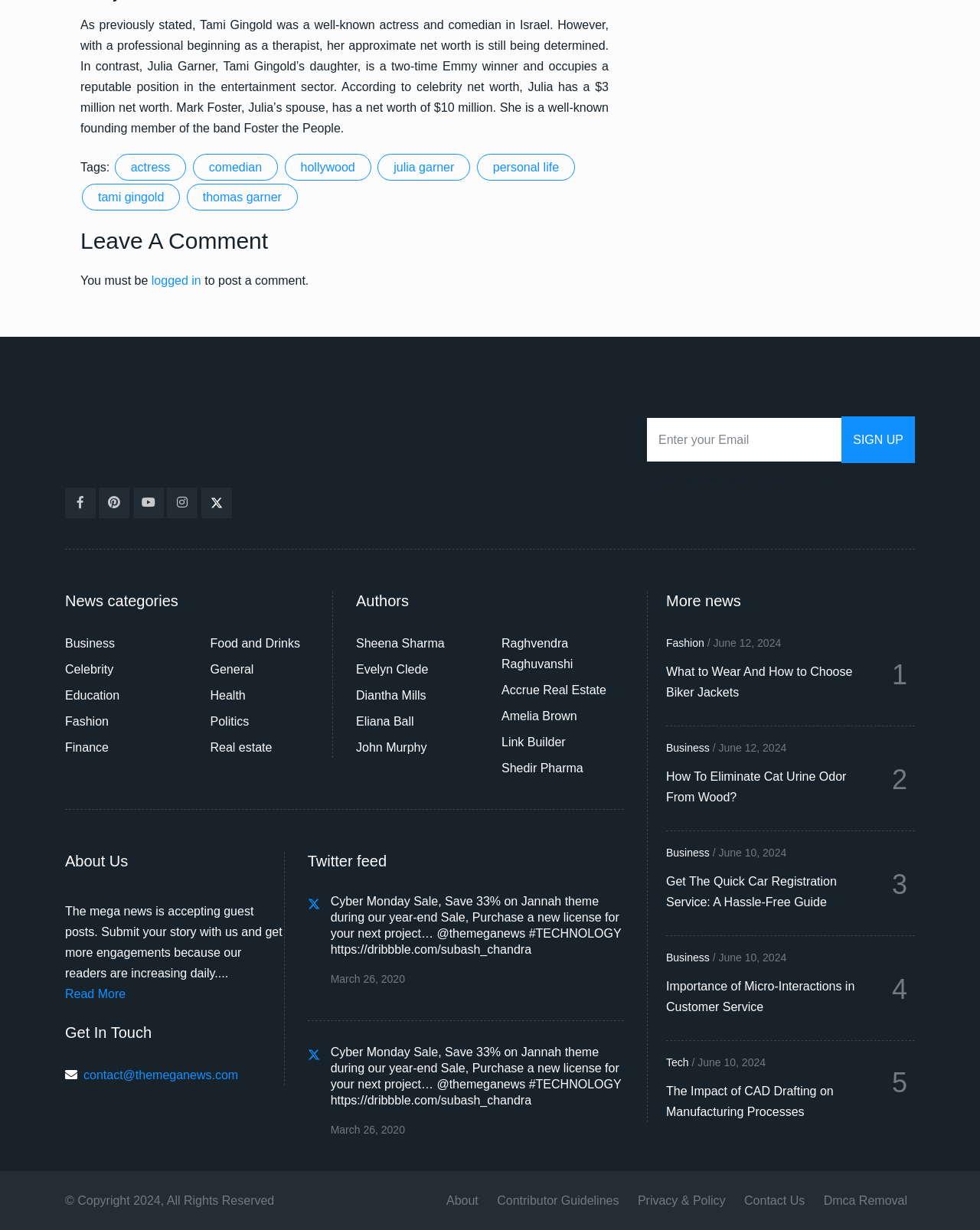Identify the bounding box coordinates for the region of the element that should be clicked to carry out the instruction: "Click on the 'Sign up' button". The bounding box coordinates should be four float numbers between 0 and 1, i.e., [left, top, right, bottom].

[0.859, 0.339, 0.934, 0.377]